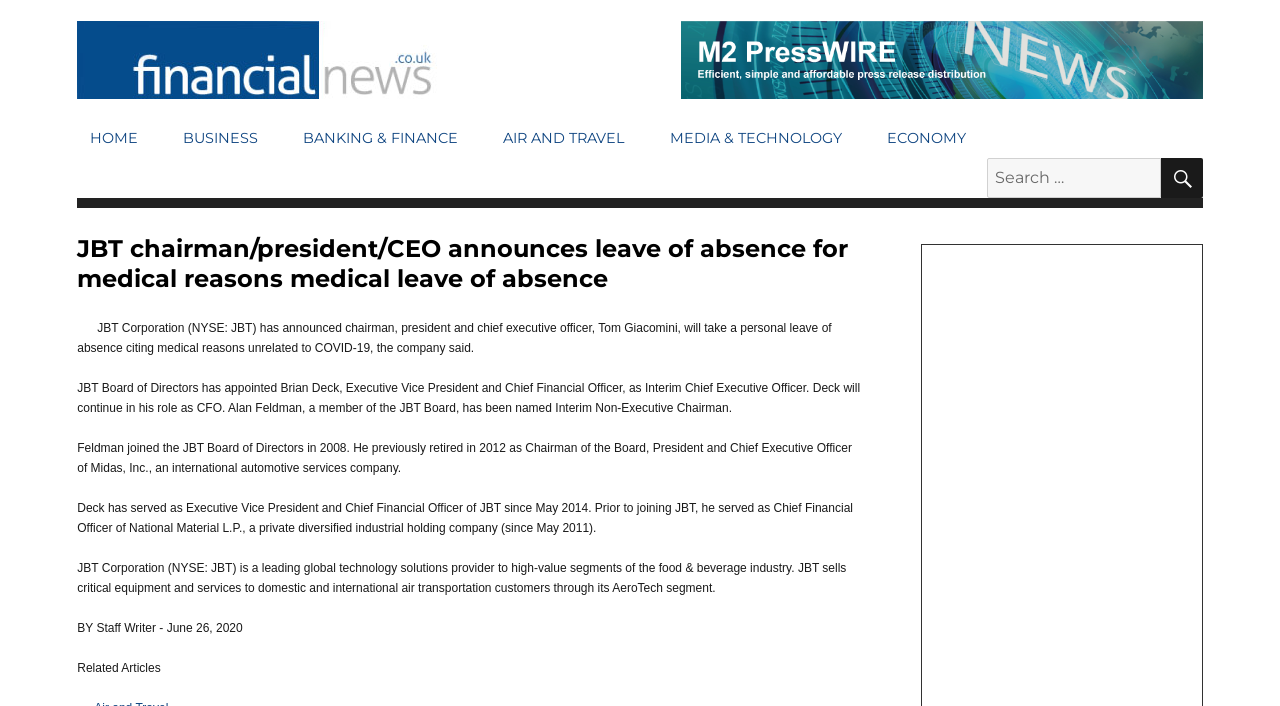Give a one-word or short phrase answer to the question: 
What is the role of Alan Feldman in JBT Corporation?

Interim Non-Executive Chairman